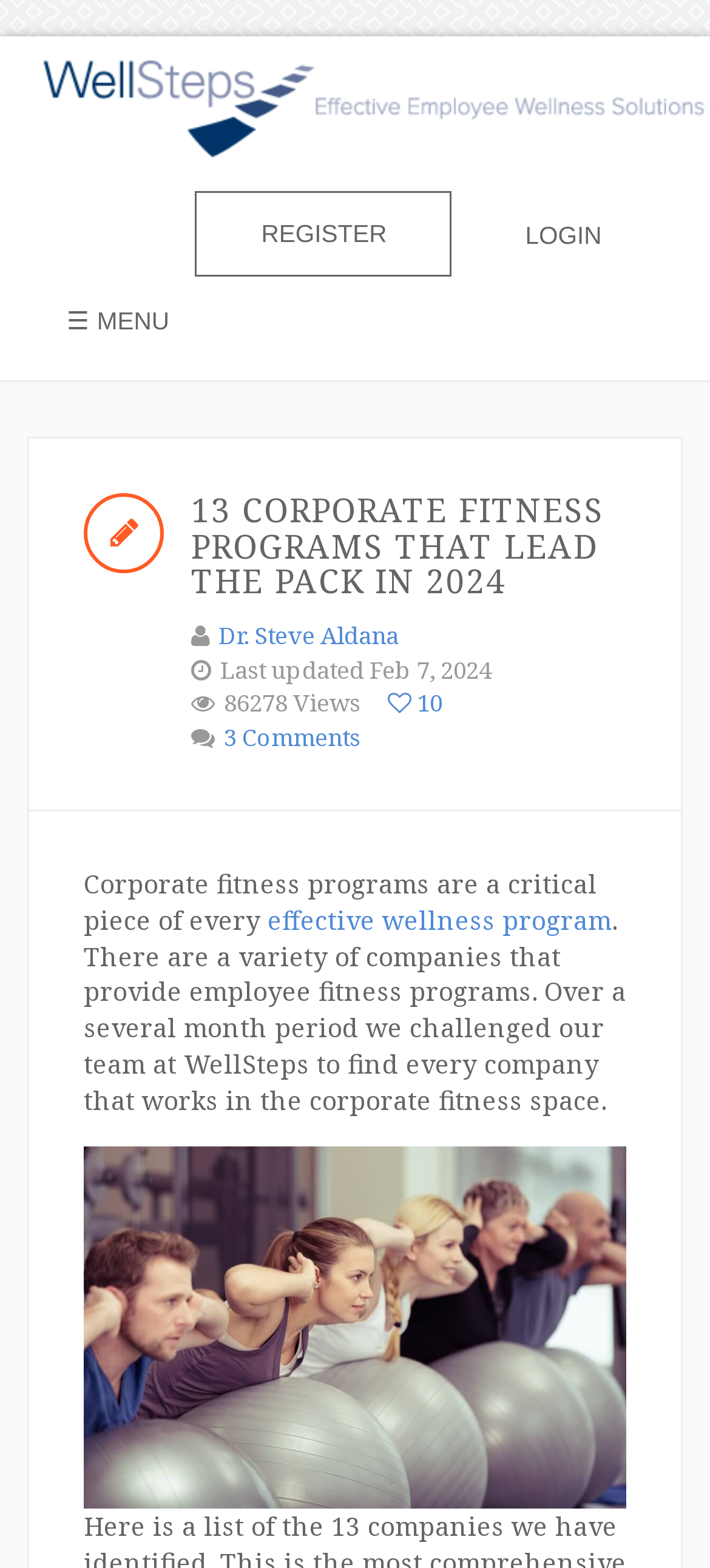Provide a thorough description of the webpage's content and layout.

This webpage is about corporate fitness programs, listing 13 companies that provide such services. At the top, there is a logo image and a link on the left, while on the right, there are two links, "LOGIN" and "REGISTER", positioned side by side. Below these links, there is a button labeled "☰ MENU" that, when expanded, reveals a menu.

The main content of the webpage is headed by a title, "13 CORPORATE FITNESS PROGRAMS THAT LEAD THE PACK IN 2024", which is centered near the top. Below the title, there is a link to the author, "Dr. Steve Aldana", accompanied by the date "Last updated Feb 7, 2024" and the number of views, "86278 Views". There are also two more links, one with an icon and another labeled "3 Comments".

The main text of the webpage starts with a paragraph explaining the importance of corporate fitness programs, followed by a link to "effective wellness program". The text continues, describing the process of finding companies that work in the corporate fitness space. Below the text, there is a large figure that takes up most of the width of the page, containing an image related to corporate fitness.

Overall, the webpage has a simple and organized structure, with clear headings and concise text, making it easy to navigate and understand.